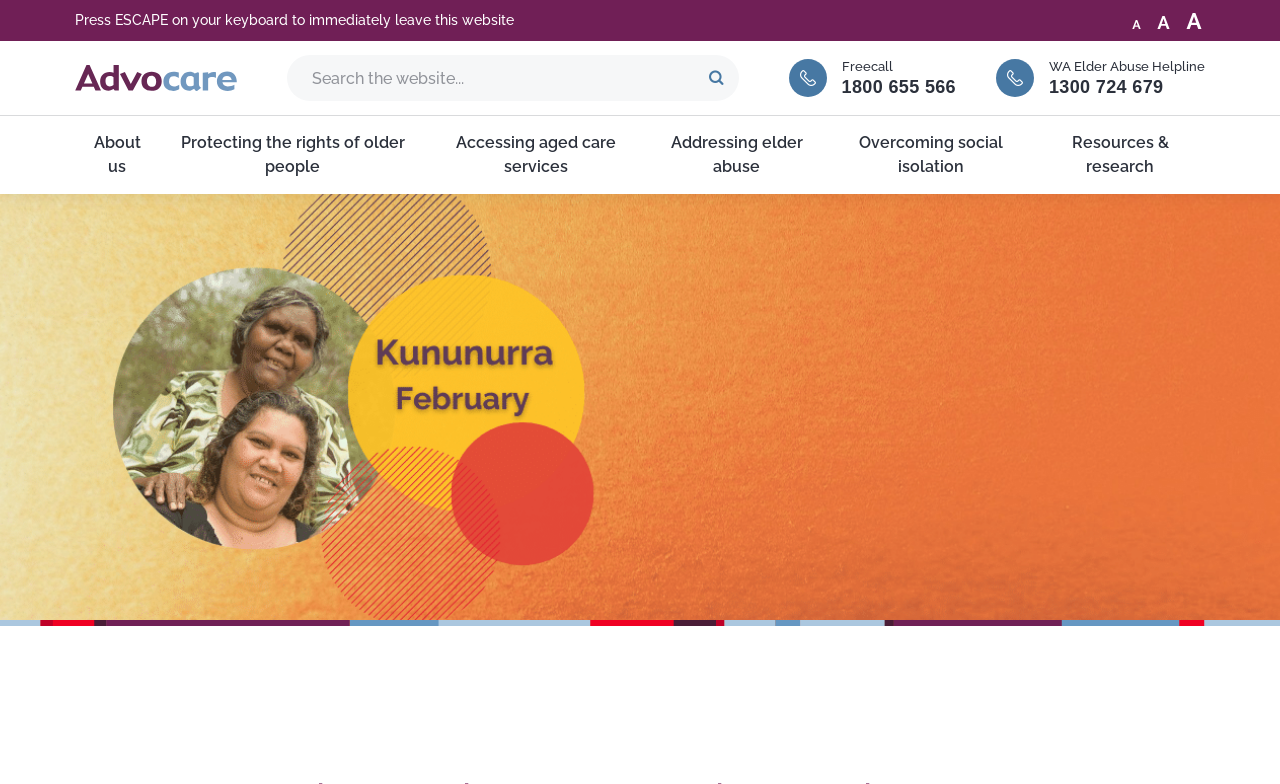Identify the bounding box coordinates for the element that needs to be clicked to fulfill this instruction: "Call the WA Elder Abuse Helpline". Provide the coordinates in the format of four float numbers between 0 and 1: [left, top, right, bottom].

[0.773, 0.068, 0.962, 0.132]